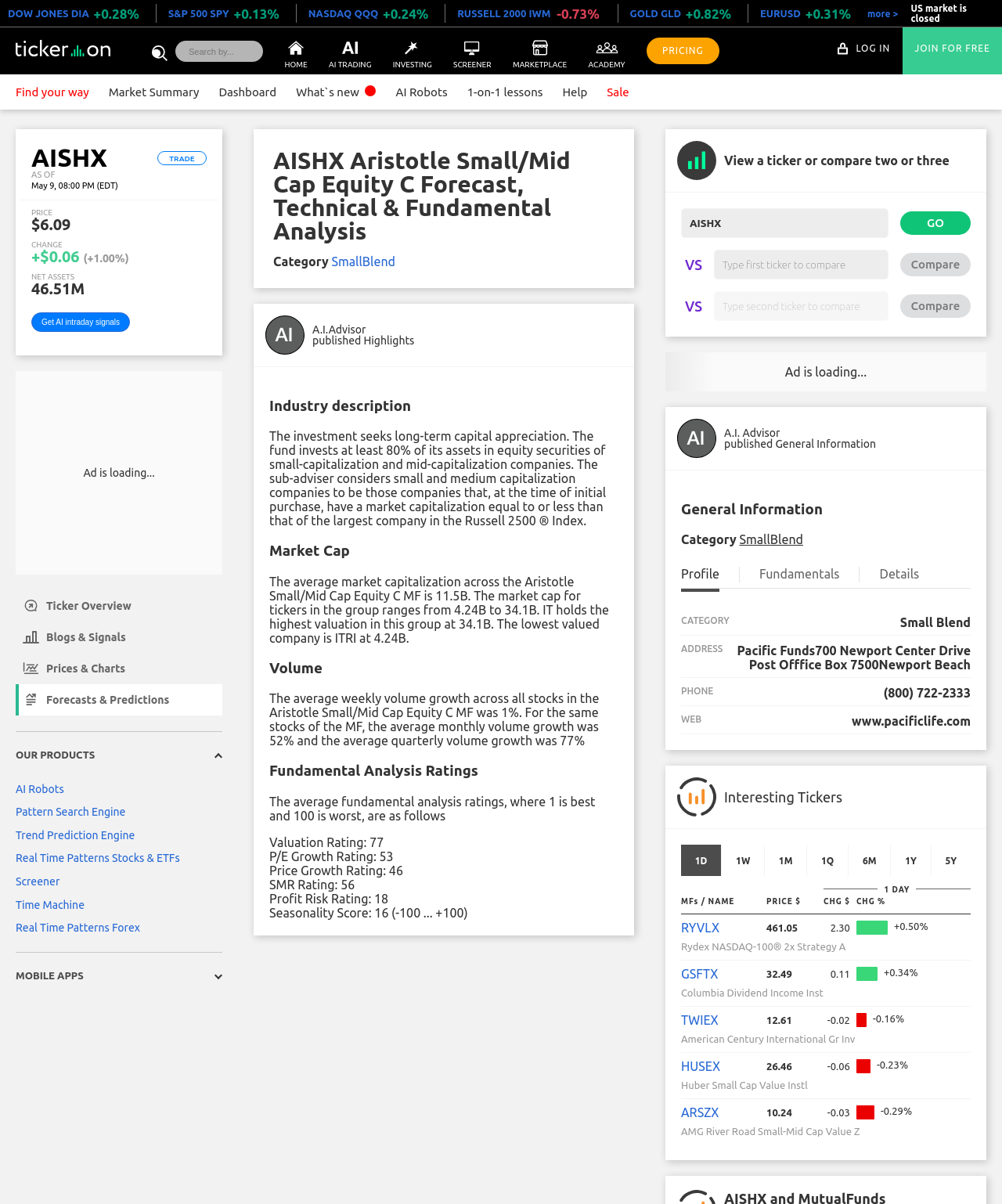Generate a thorough description of the webpage.

This webpage is focused on providing information about AISHX Aristotle Small/Mid Cap Equity C Forecast 2024. At the top, there are several links to major market indices, including DOW JONES DIA, S&P 500 SPY, NASDAQ QQQ, and RUSSELL 2000 IWM, each accompanied by a percentage change. Below these links, there is a notification that the US market is closed.

On the left side, there is a navigation menu with links to various sections, including trade ideas, investing, screener, marketplace, academy, and pricing. Each link has an accompanying icon. Above this menu, there is a search bar and a log in button.

In the main content area, there is a section dedicated to AISHX, displaying its current price, change, and net assets. Below this section, there are buttons to get AI intraday signals and a notification that an ad is loading.

Further down, there are links to various pages, including Ticker Overview, Blogs & Signals, Prices & Charts, and Forecasts & Predictions, each accompanied by an icon. Below these links, there is a section highlighting the website's products, including AI Robots, Pattern Search Engine, and Trend Prediction Engine, among others. Finally, there are sections for mobile apps and general information, each with an accompanying icon.